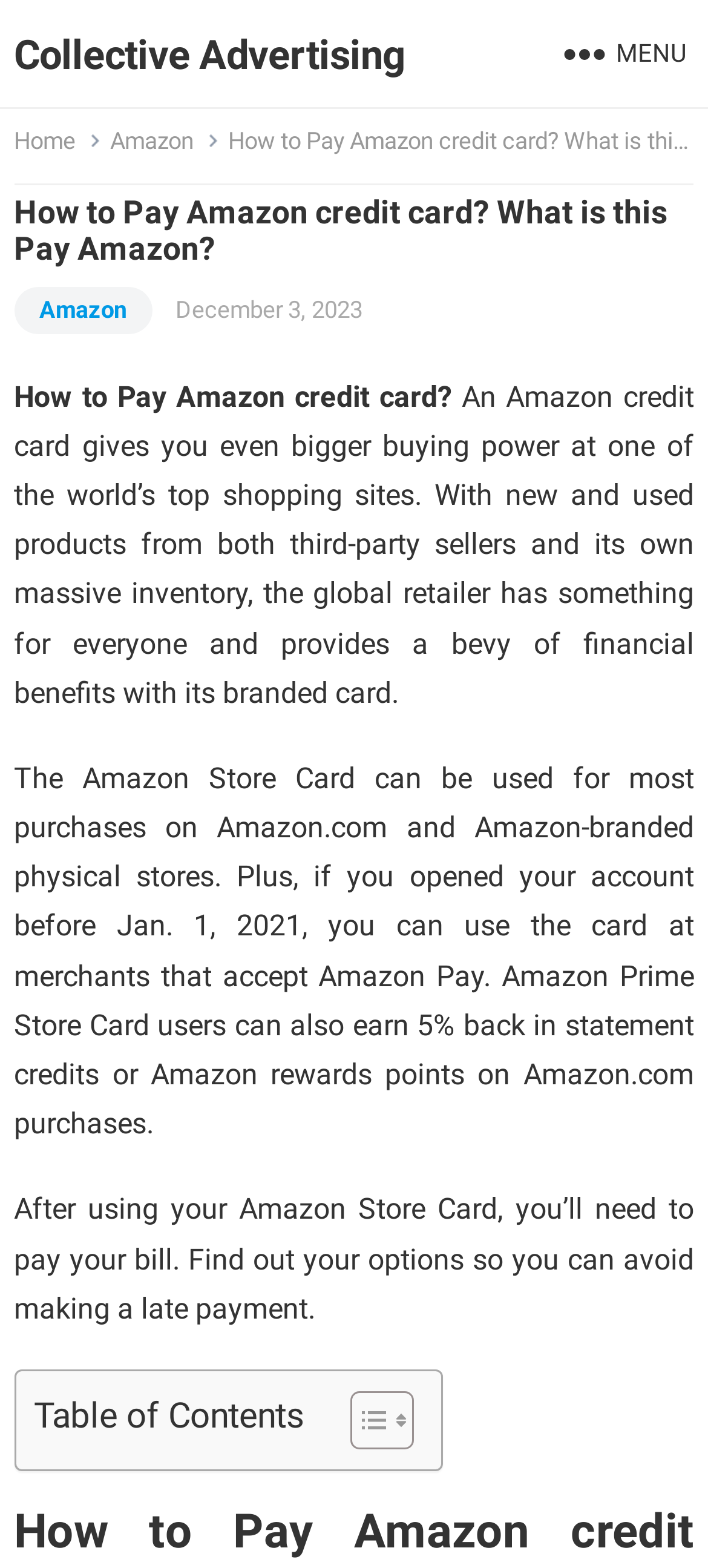Explain the webpage in detail.

The webpage is about paying an Amazon credit card, with a focus on understanding payment due dates and grace periods. At the top left corner, there is a link to "Collective Advertising". On the top right corner, there is a "MENU" button that, when expanded, reveals links to "Home" and "Amazon". 

Below the menu button, there is a header section that spans the entire width of the page. Within this section, there is a heading that repeats the title "How to Pay Amazon credit card? What is this Pay Amazon?" followed by a link to "Amazon" and a date "December 3, 2023". 

The main content of the page is divided into three paragraphs. The first paragraph explains the benefits of an Amazon credit card, including its usage on Amazon.com and Amazon-branded physical stores. The second paragraph details the rewards for Amazon Prime Store Card users. The third paragraph introduces the need to pay the Amazon Store Card bill and the importance of avoiding late payments.

At the bottom of the page, there is a table of contents section that takes up about half of the page's width. This section contains a heading "Table of Contents" and a link to "Toggle Table of Content" accompanied by two small images.